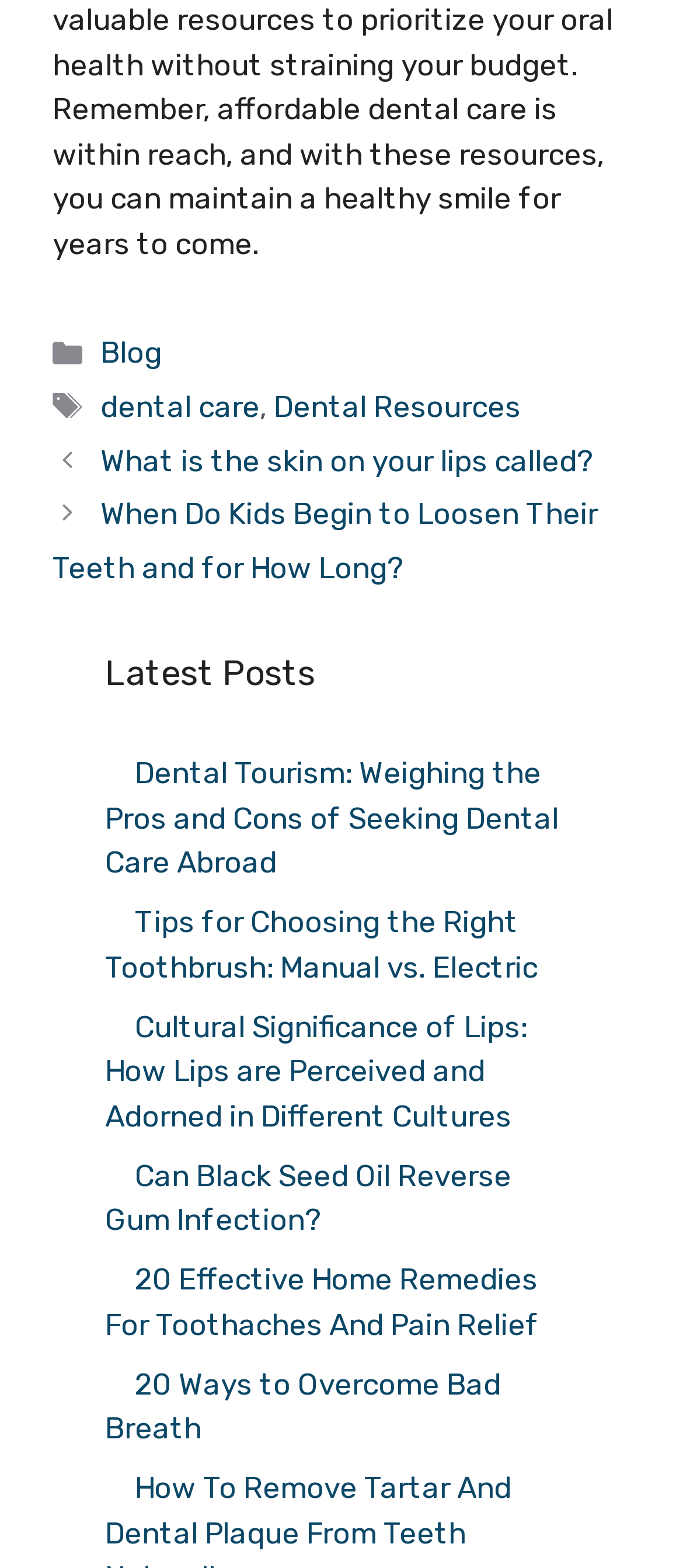Provide a short, one-word or phrase answer to the question below:
What is the title of the first link under the 'Posts' navigation?

What is the skin on your lips called?